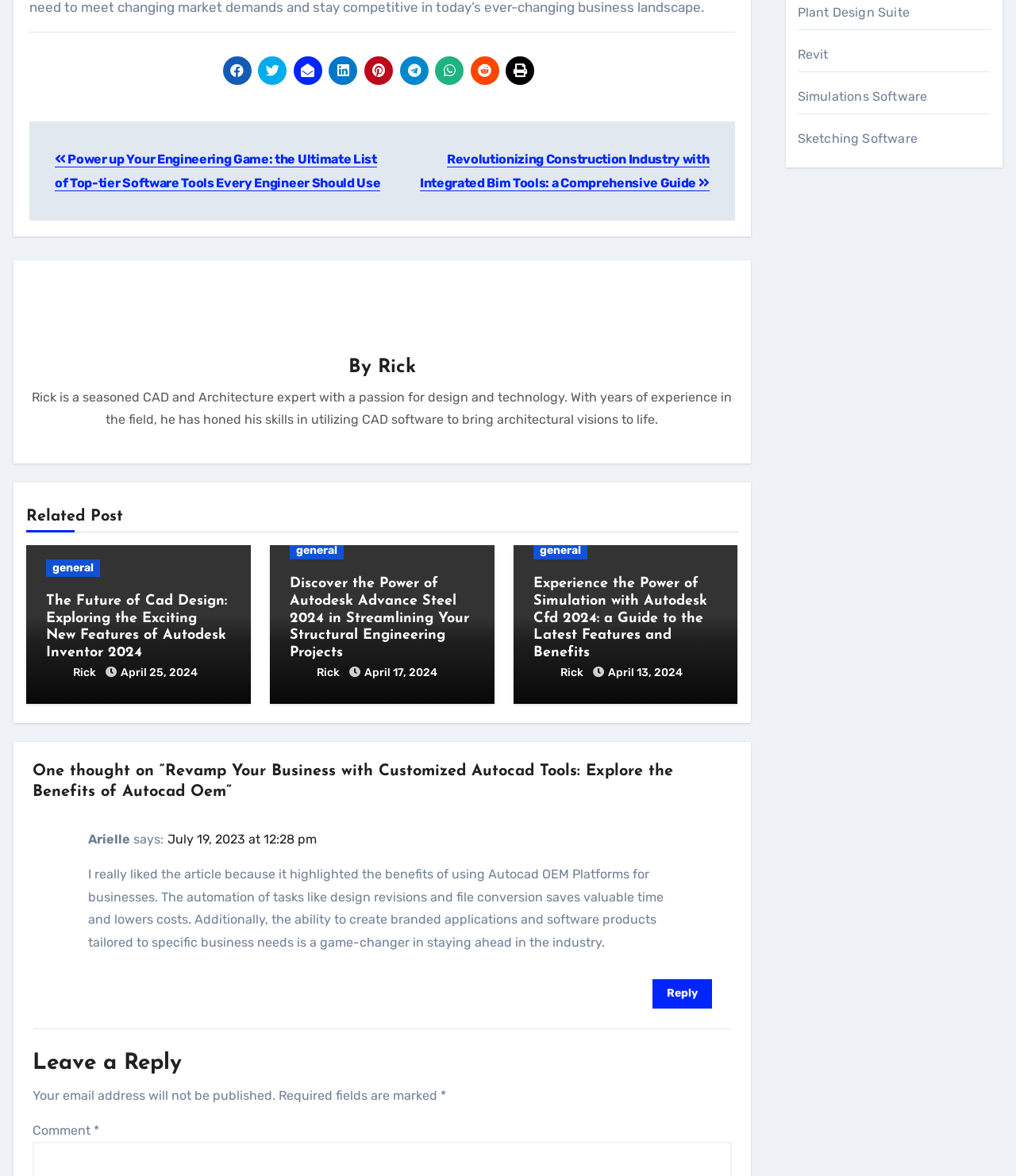Please specify the bounding box coordinates of the region to click in order to perform the following instruction: "View the related post 'The Future of Cad Design: Exploring the Exciting New Features of Autodesk Inventor 2024'".

[0.045, 0.504, 0.227, 0.562]